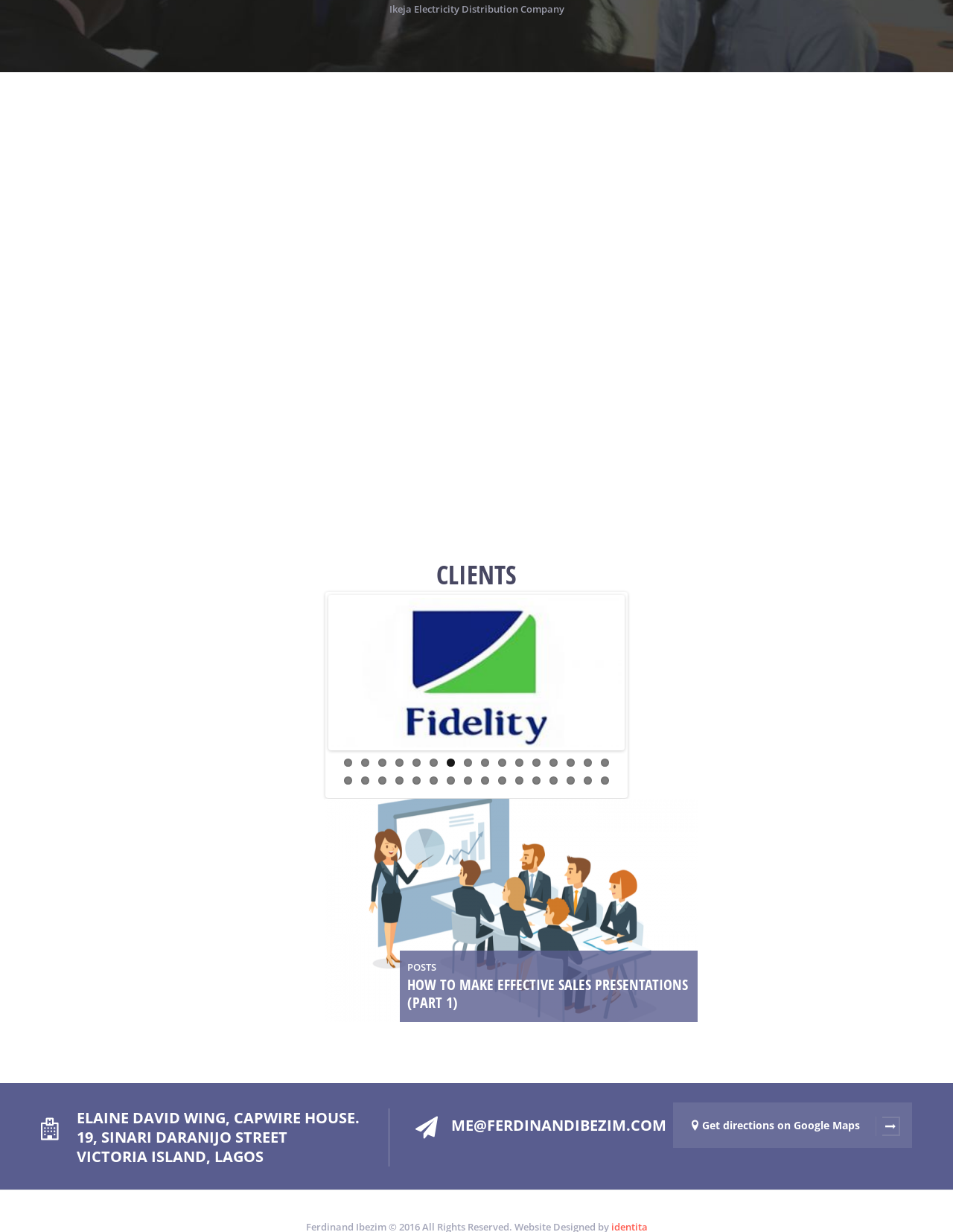Please find the bounding box coordinates of the clickable region needed to complete the following instruction: "Contact Us". The bounding box coordinates must consist of four float numbers between 0 and 1, i.e., [left, top, right, bottom].

None